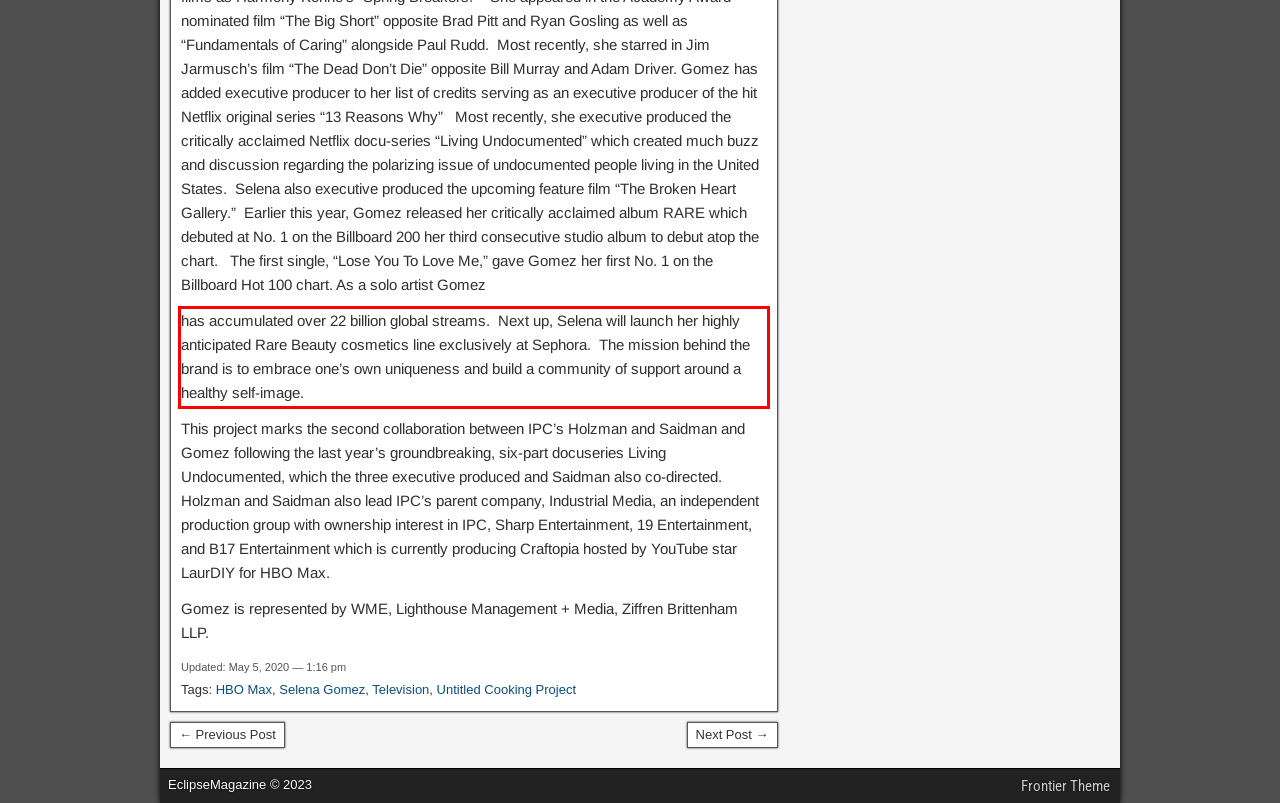Observe the screenshot of the webpage, locate the red bounding box, and extract the text content within it.

has accumulated over 22 billion global streams. Next up, Selena will launch her highly anticipated Rare Beauty cosmetics line exclusively at Sephora. The mission behind the brand is to embrace one’s own uniqueness and build a community of support around a healthy self-image.